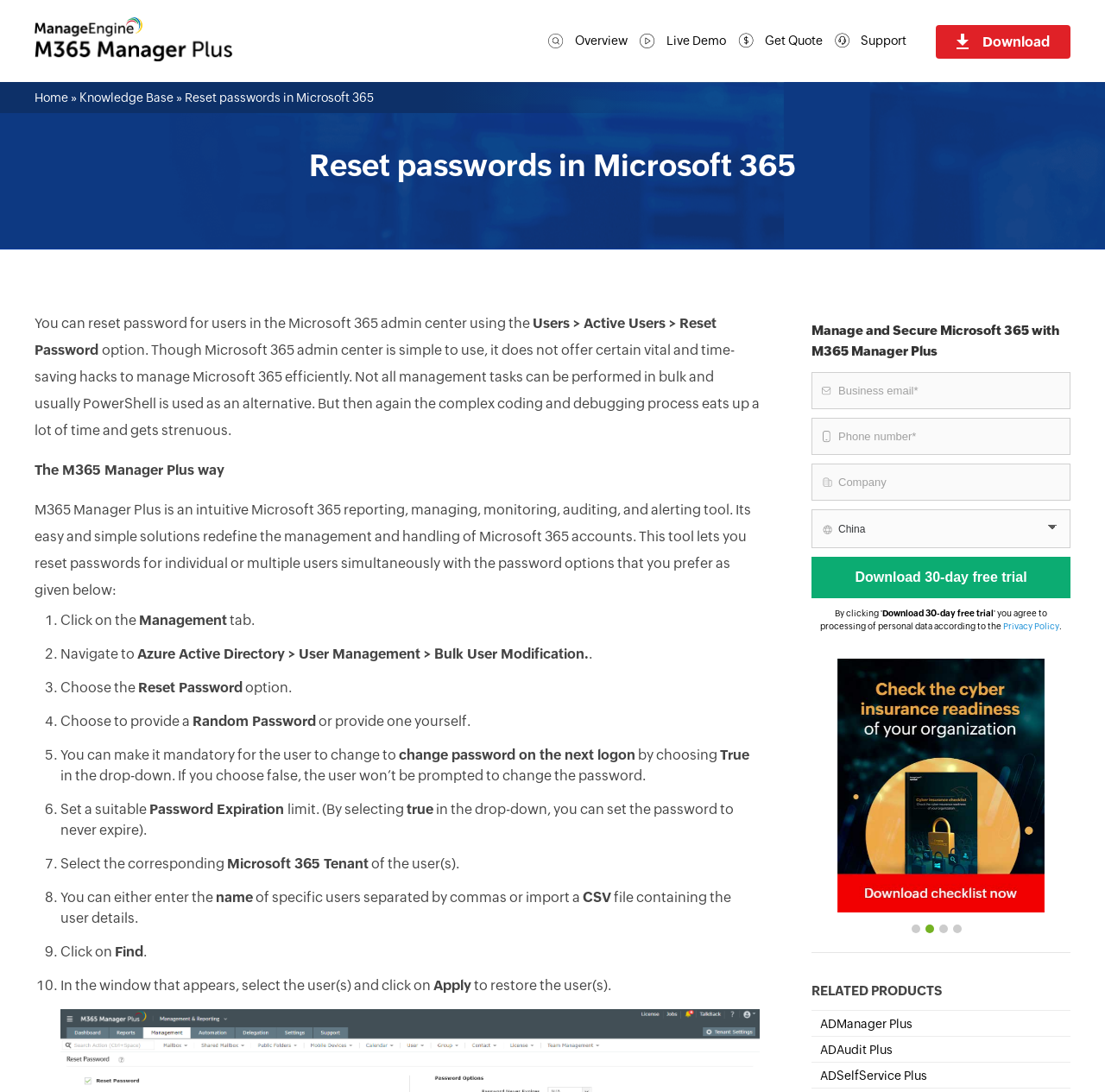Find the bounding box coordinates of the clickable area that will achieve the following instruction: "Click on the 'Knowledge Base' link".

[0.072, 0.083, 0.157, 0.096]